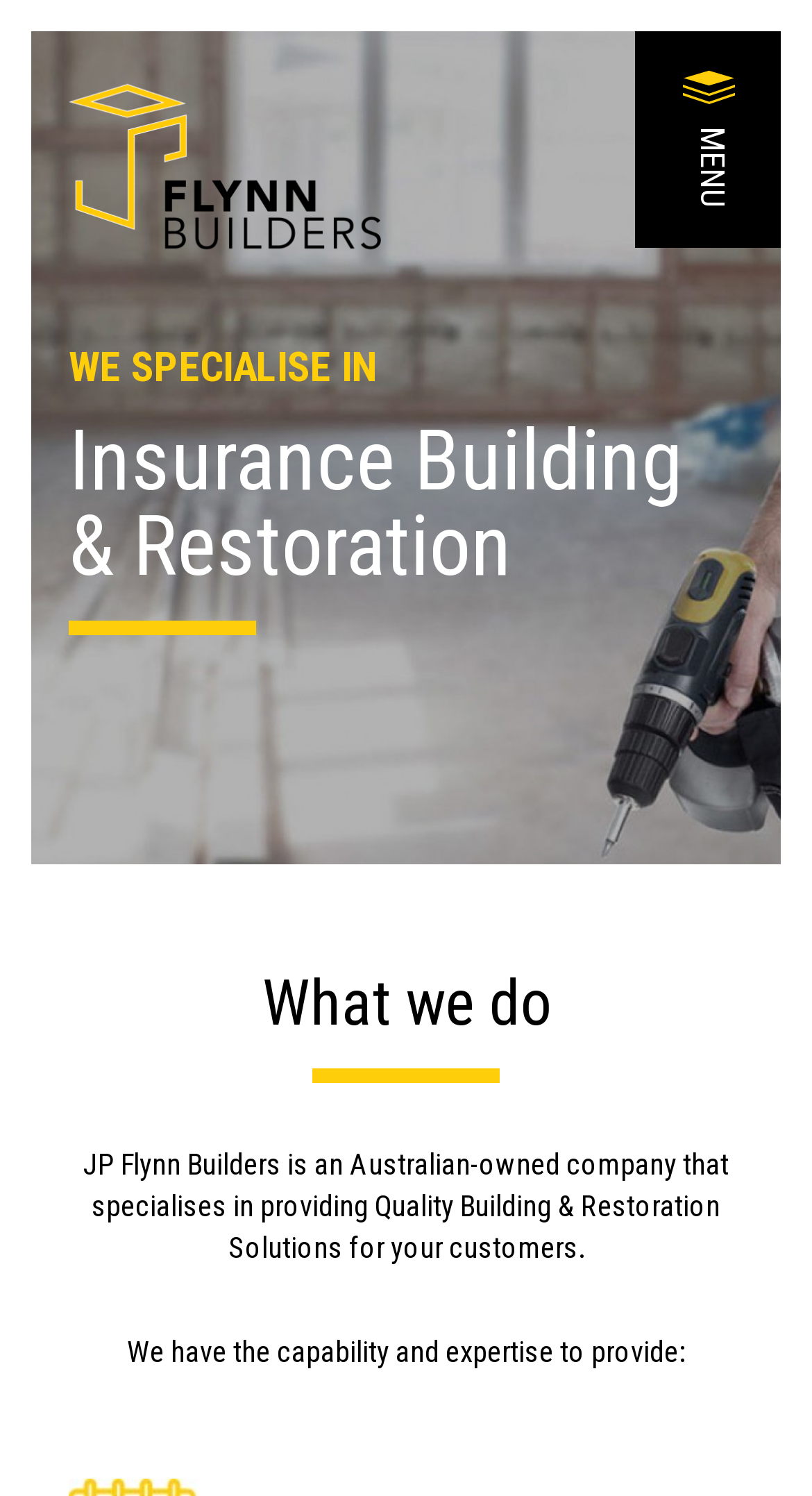Find the main header of the webpage and produce its text content.

Insurance Building & Restoration